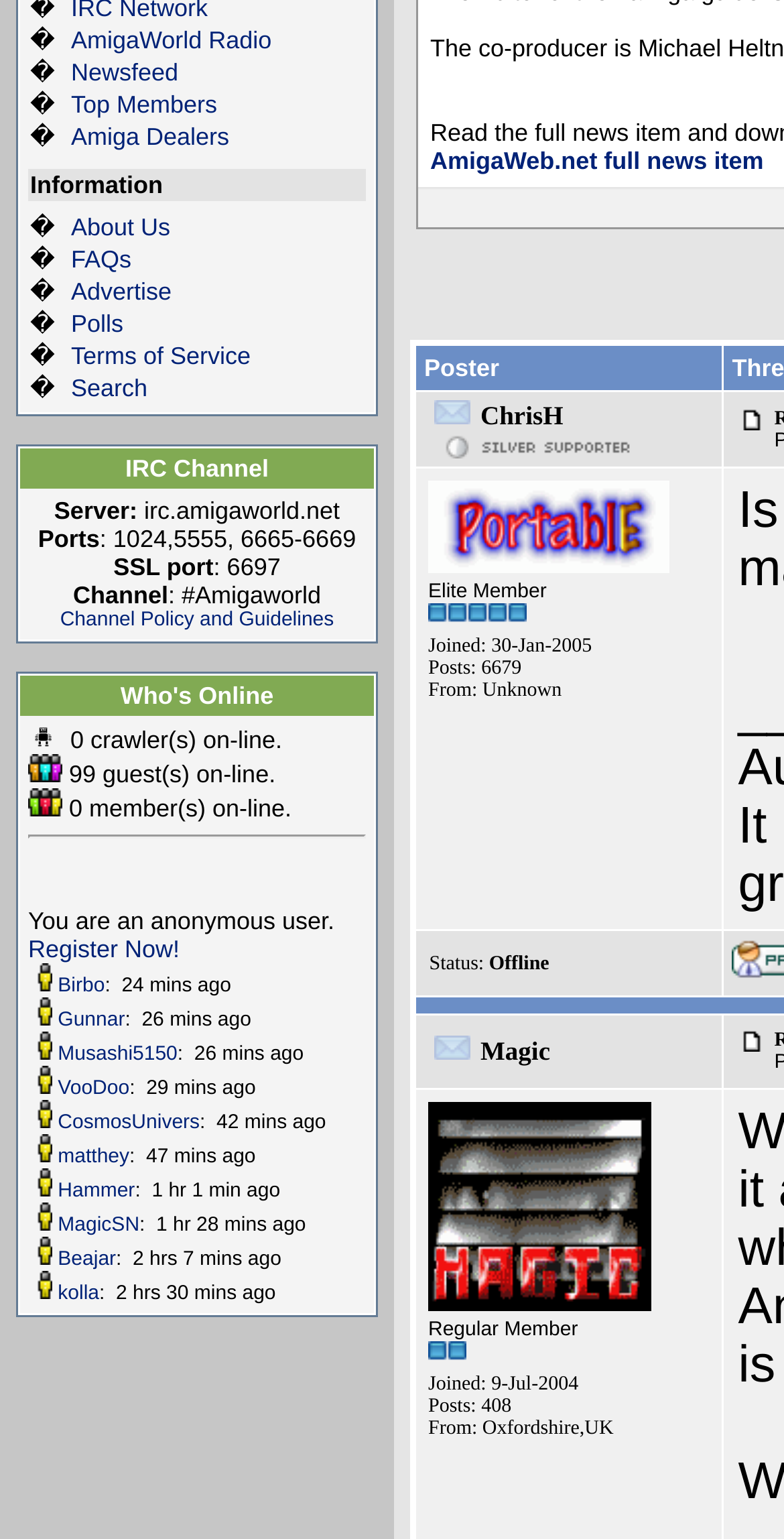Find the bounding box coordinates for the area that must be clicked to perform this action: "View Top Members".

[0.091, 0.059, 0.277, 0.077]